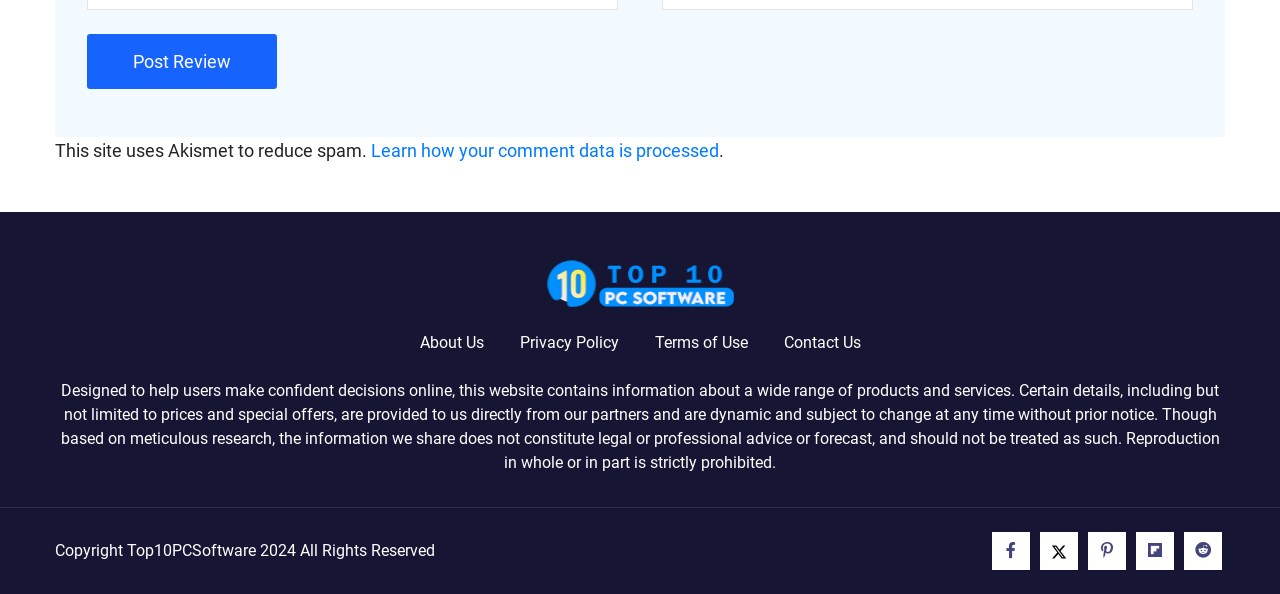What is the copyright year?
Based on the image, please offer an in-depth response to the question.

The StaticText element 'Copyright Top10PCSoftware 2024 All Rights Reserved' provides the copyright year, which is 2024.